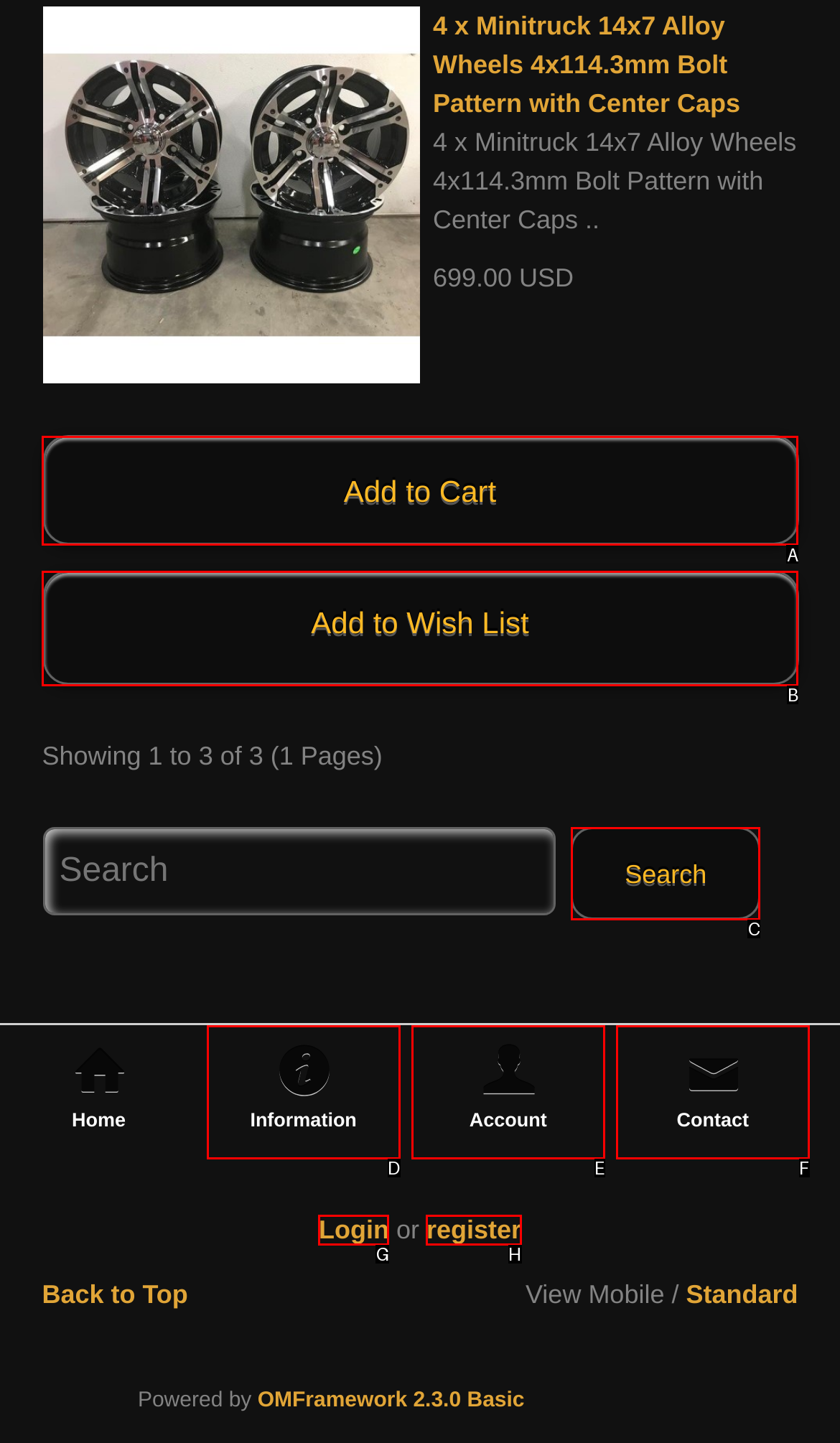From the options shown in the screenshot, tell me which lettered element I need to click to complete the task: Explore Boston Airport News.

None